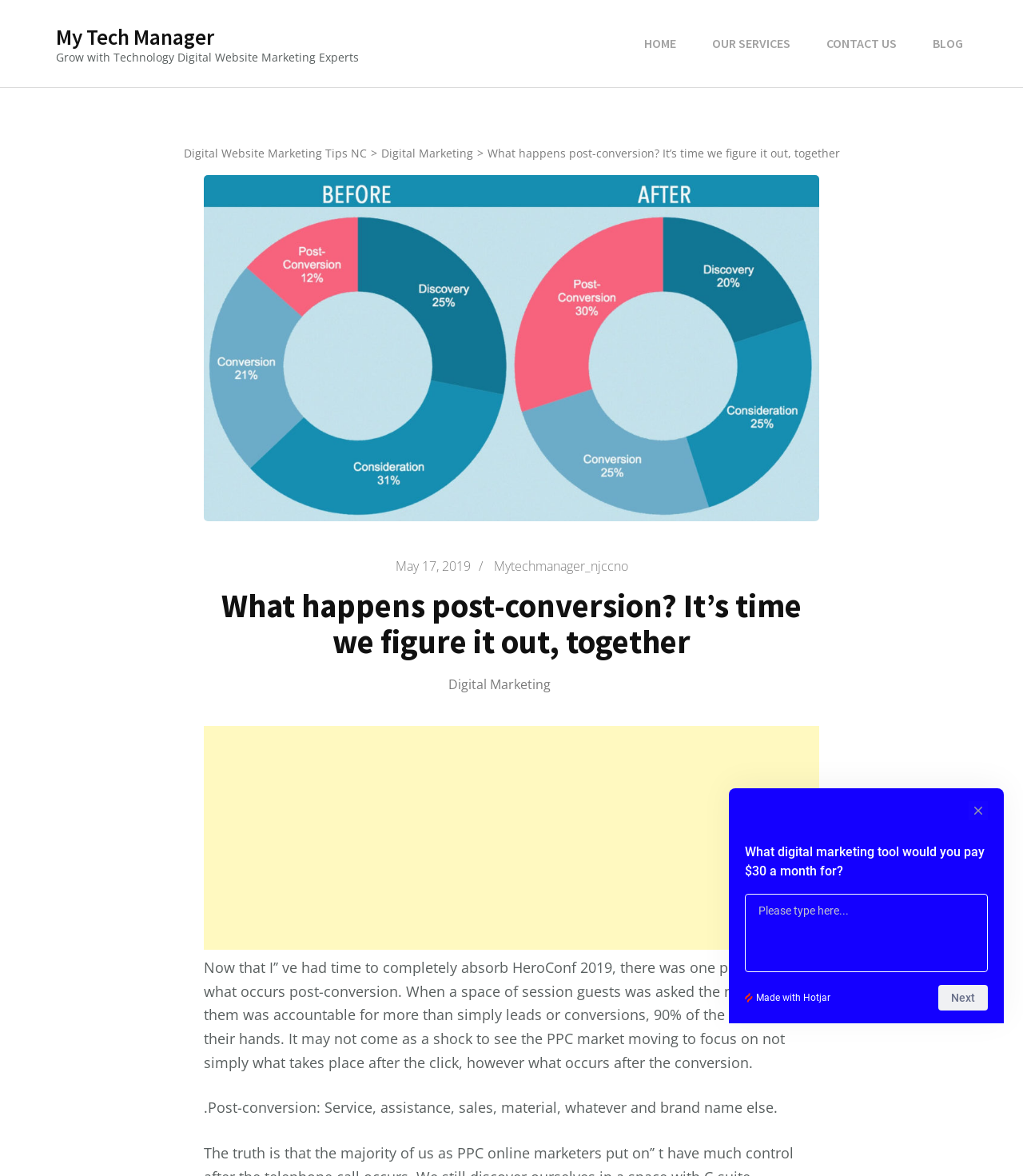Determine the coordinates of the bounding box that should be clicked to complete the instruction: "Click on 'CONTACT US'". The coordinates should be represented by four float numbers between 0 and 1: [left, top, right, bottom].

[0.804, 0.027, 0.88, 0.047]